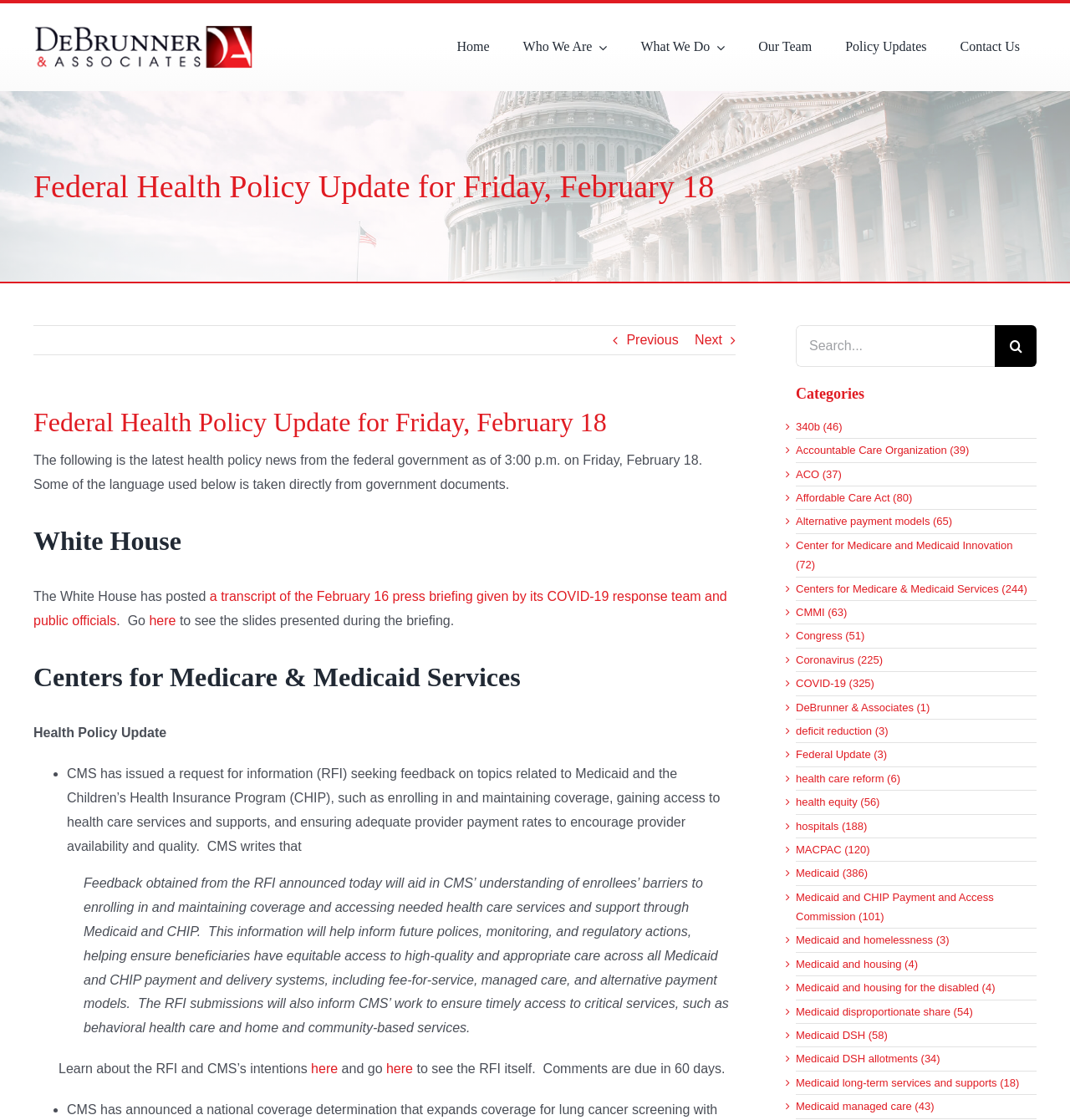Please identify the primary heading of the webpage and give its text content.

Federal Health Policy Update for Friday, February 18